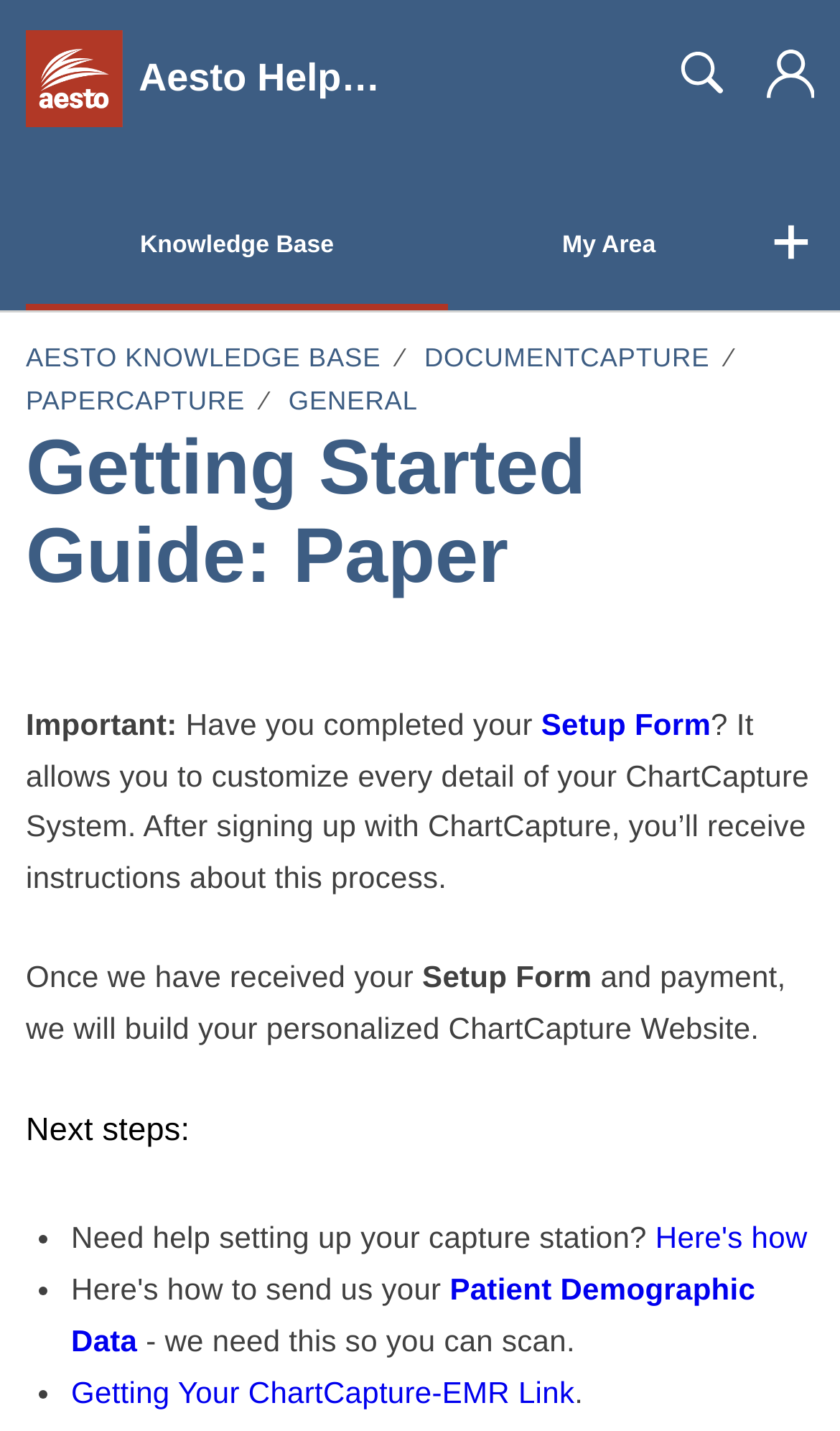Give a concise answer using one word or a phrase to the following question:
What is the next step after receiving payment?

Build personalized ChartCapture Website